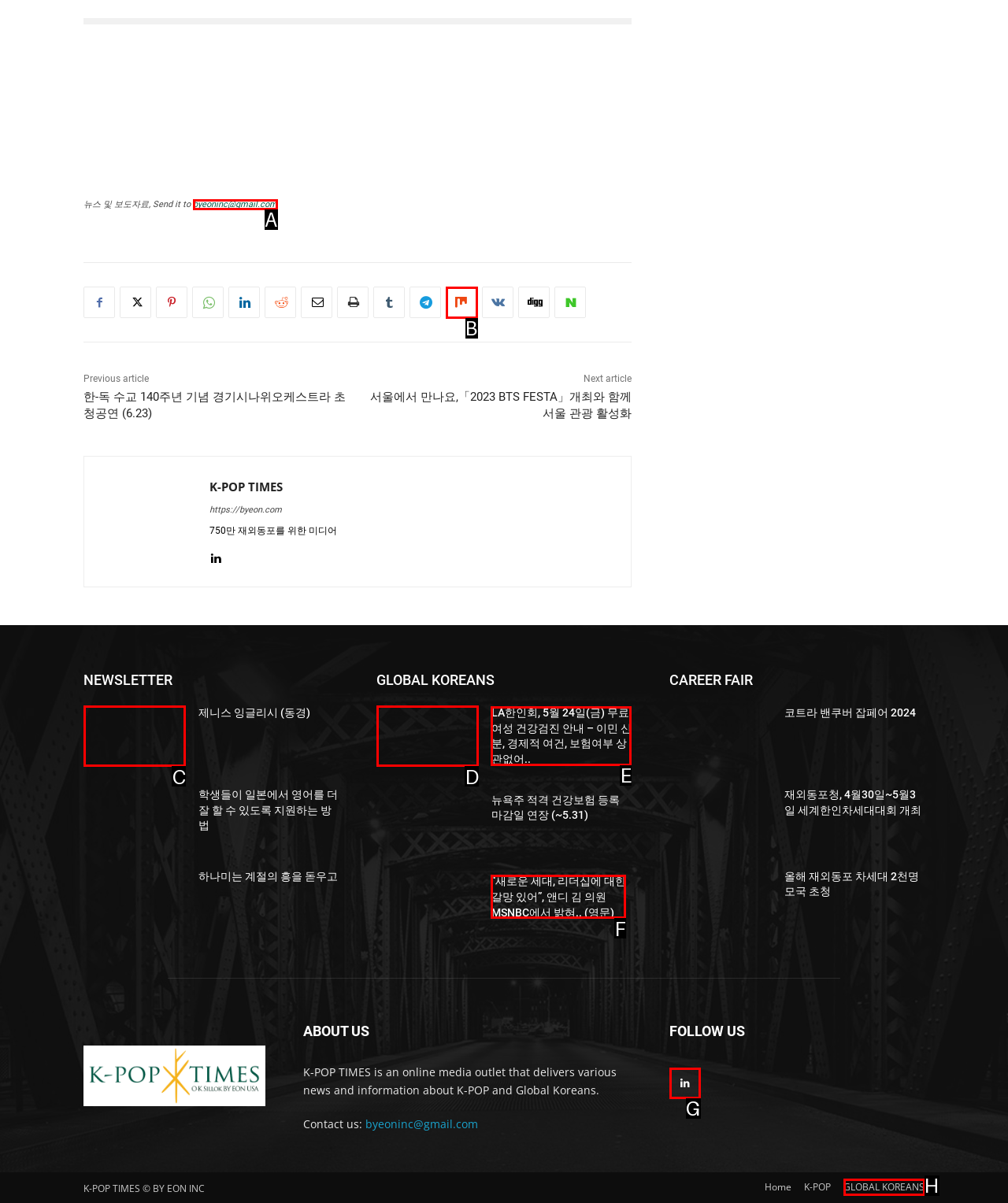Choose the option that aligns with the description: GLOBAL KOREANS
Respond with the letter of the chosen option directly.

H